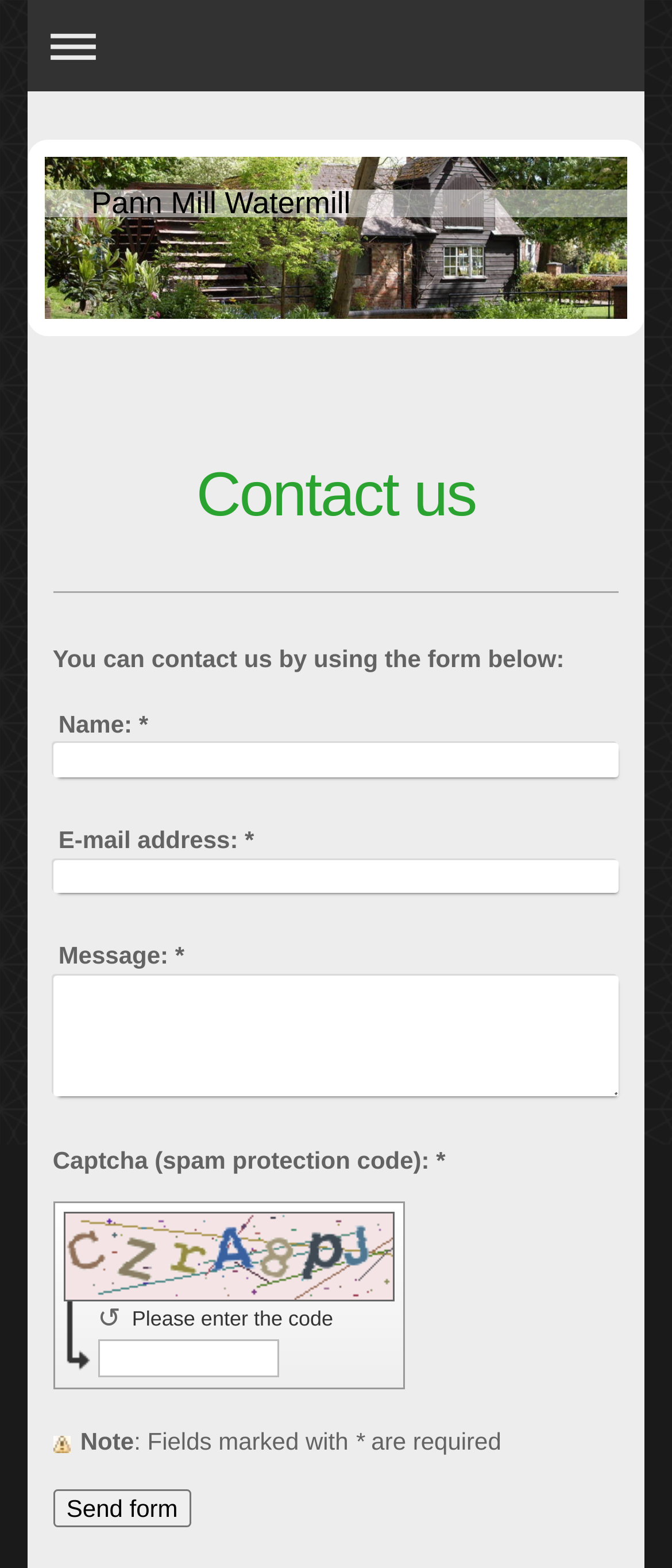Using the webpage screenshot and the element description ↺, determine the bounding box coordinates. Specify the coordinates in the format (top-left x, top-left y, bottom-right x, bottom-right y) with values ranging from 0 to 1.

[0.145, 0.83, 0.196, 0.852]